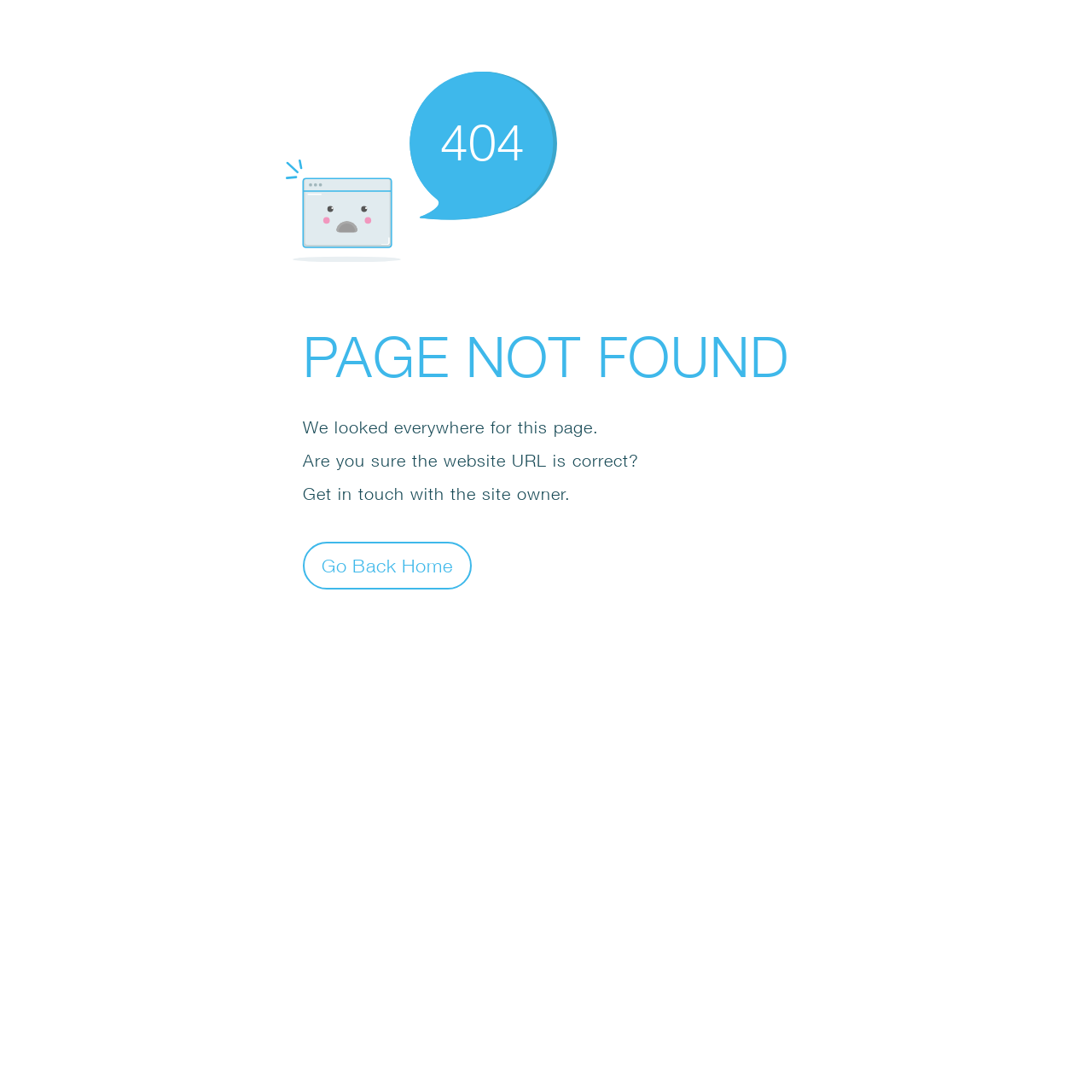What is the error code displayed?
Give a detailed response to the question by analyzing the screenshot.

The error code is displayed as a static text '404' within an SvgRoot element, which is a child of the Root Element 'Error'.